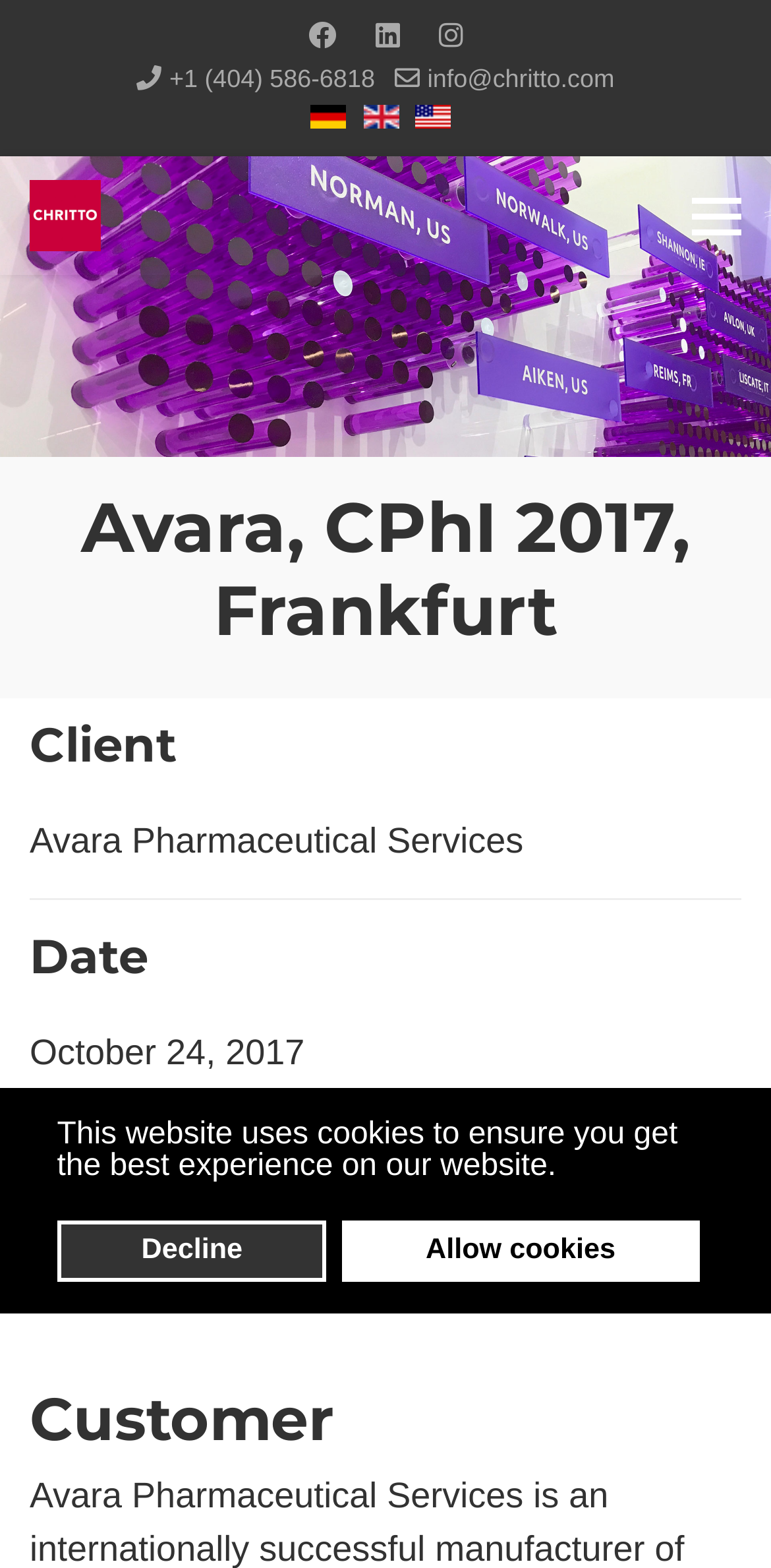Highlight the bounding box of the UI element that corresponds to this description: "Mobile menu toggle".

None